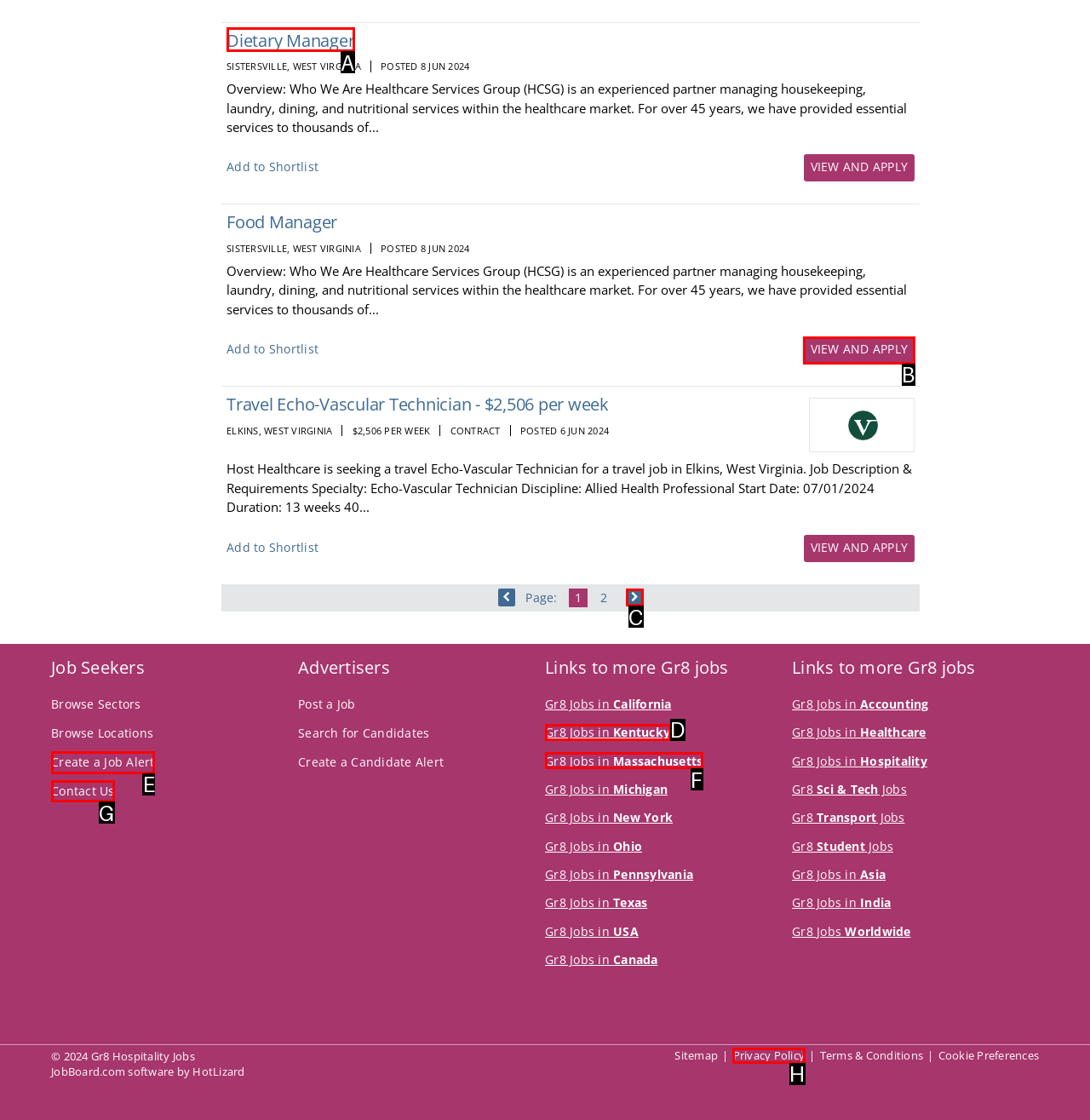Identify the correct HTML element to click for the task: Contact us. Provide the letter of your choice.

G